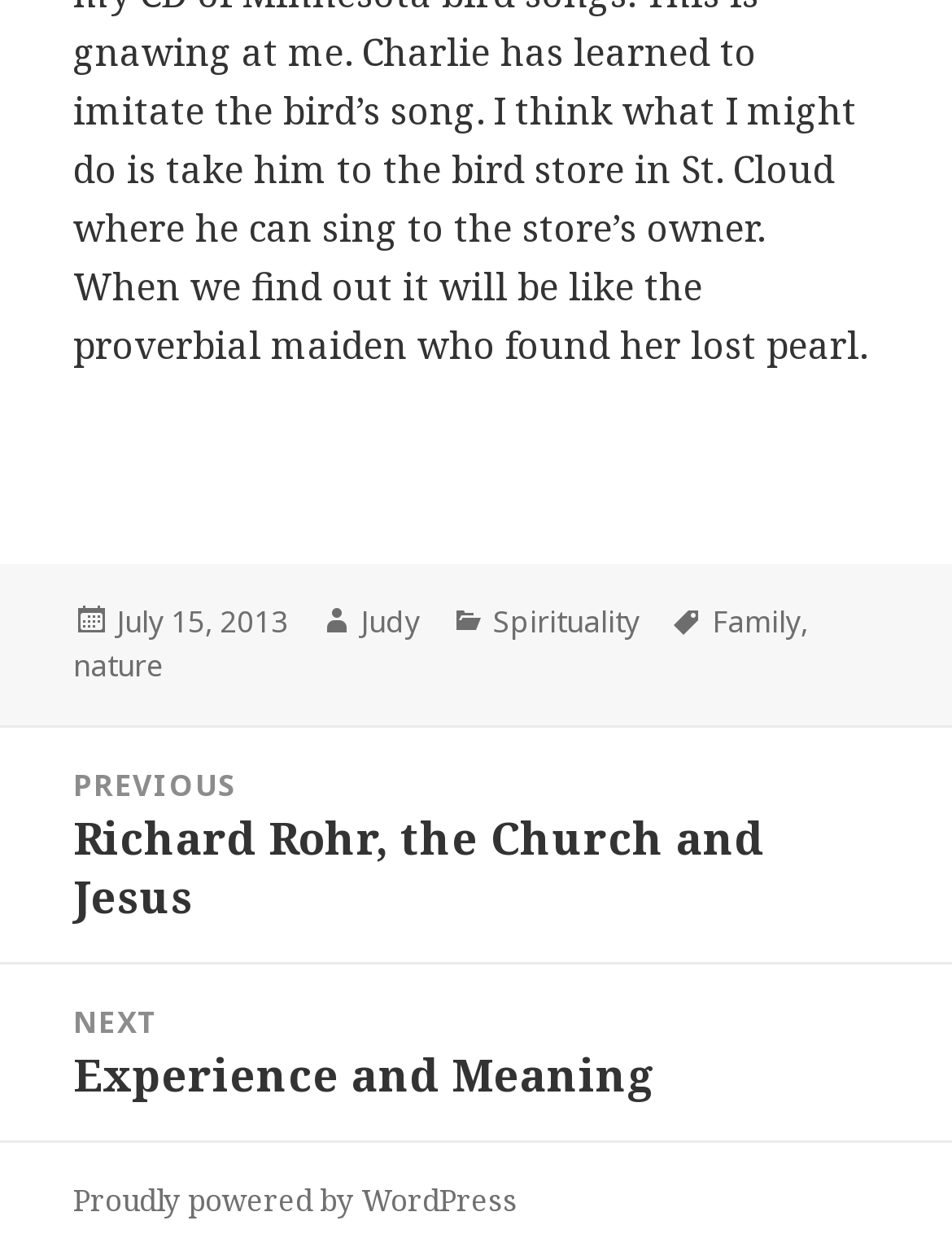Determine the bounding box coordinates of the region that needs to be clicked to achieve the task: "Visit Judy's profile".

[0.379, 0.477, 0.441, 0.511]